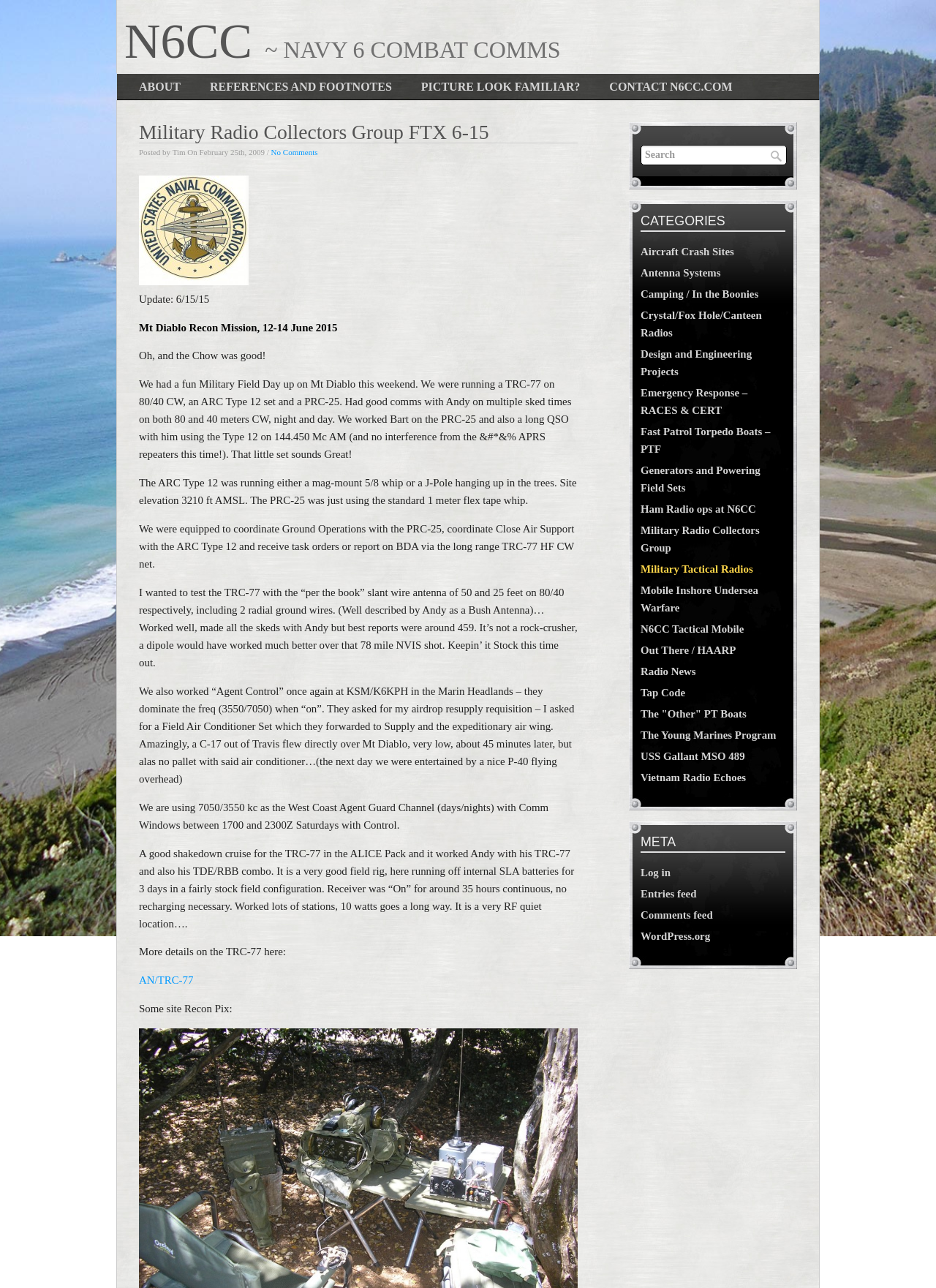Refer to the element description Ham Radio ops at N6CC and identify the corresponding bounding box in the screenshot. Format the coordinates as (top-left x, top-left y, bottom-right x, bottom-right y) with values in the range of 0 to 1.

[0.684, 0.391, 0.808, 0.4]